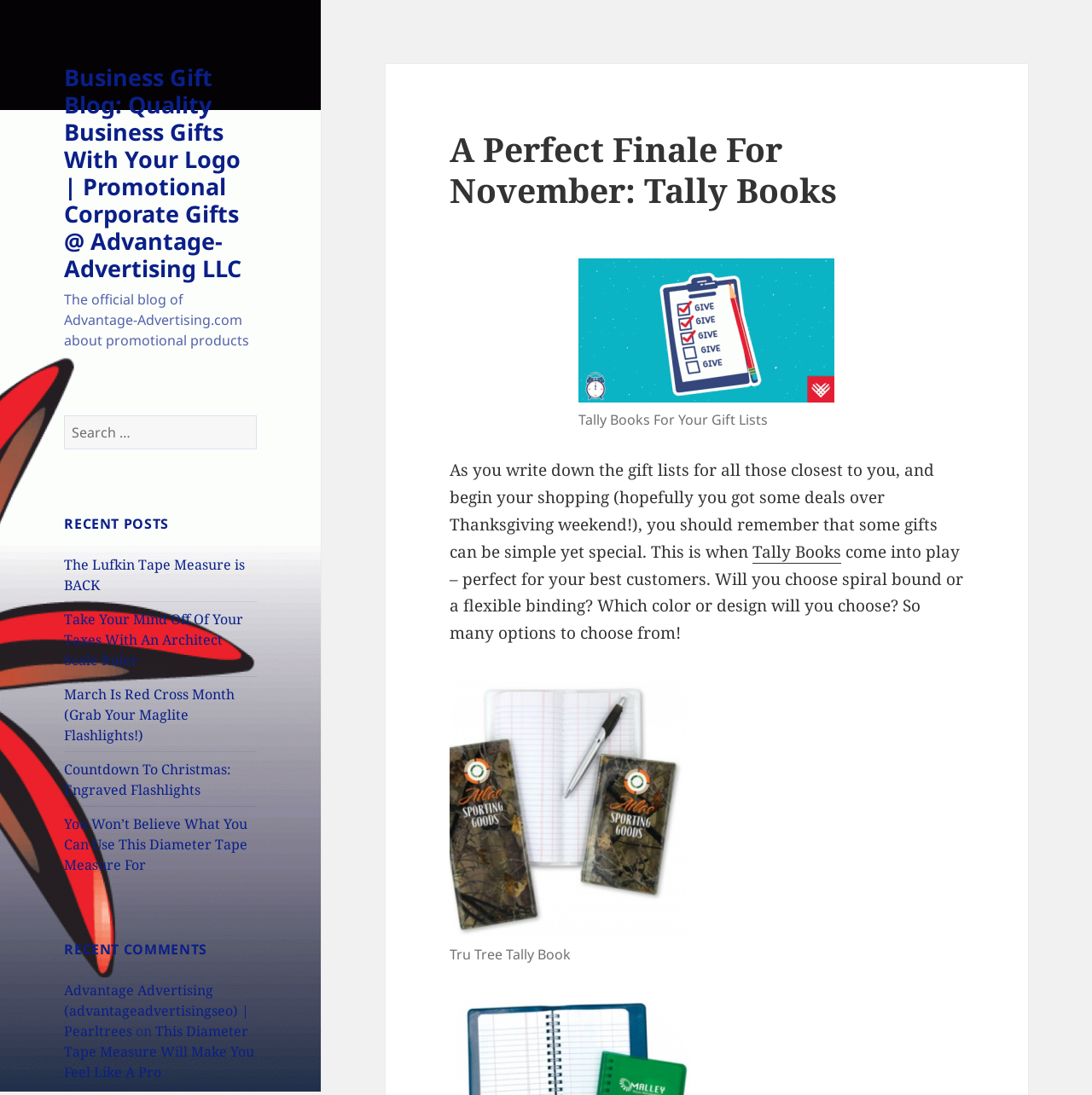Based on the element description "Tally Books", predict the bounding box coordinates of the UI element.

[0.689, 0.493, 0.77, 0.514]